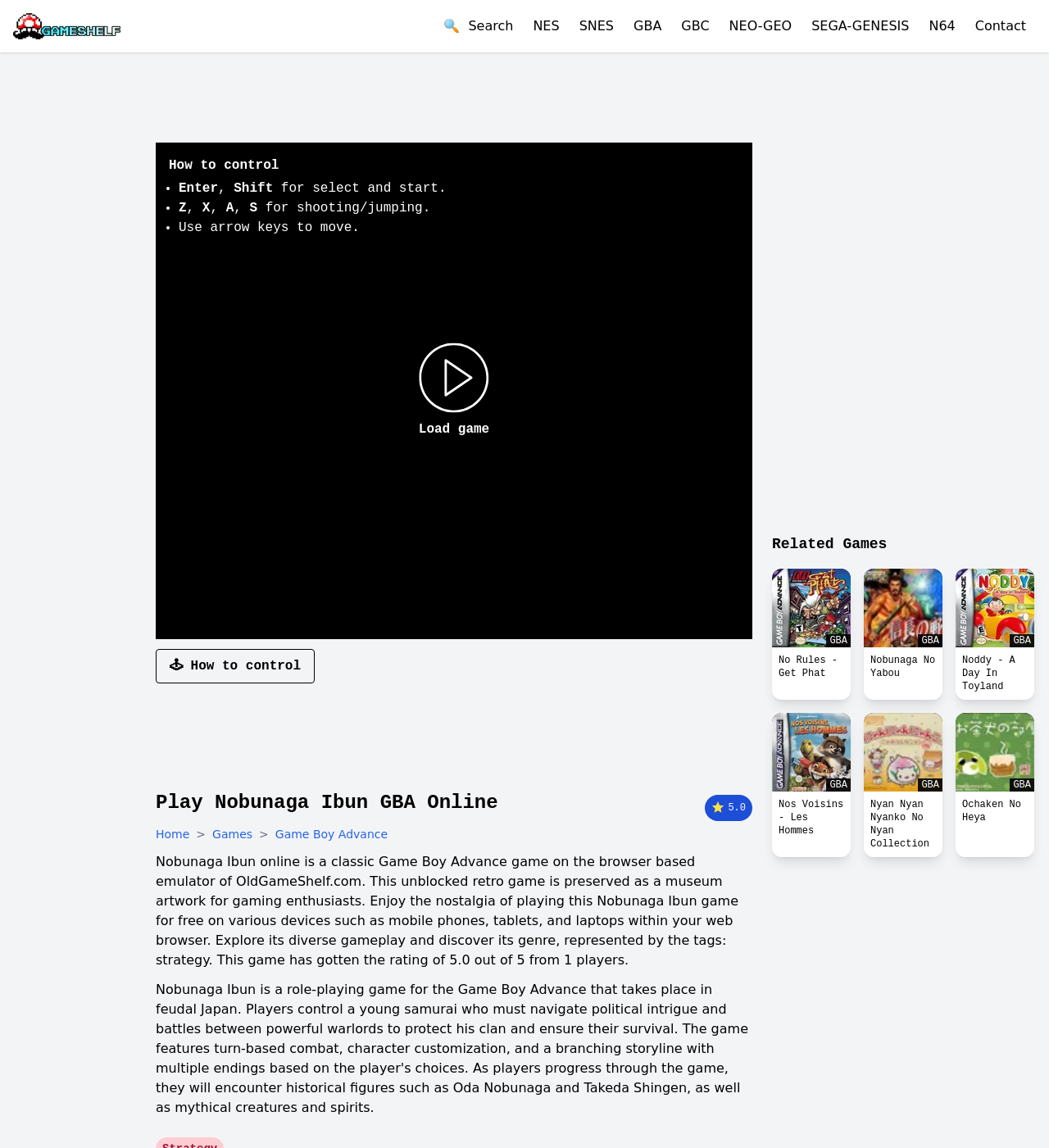Give a one-word or short-phrase answer to the following question: 
What devices can I play Nobunaga Ibun on?

Mobile phones, tablets, and laptops